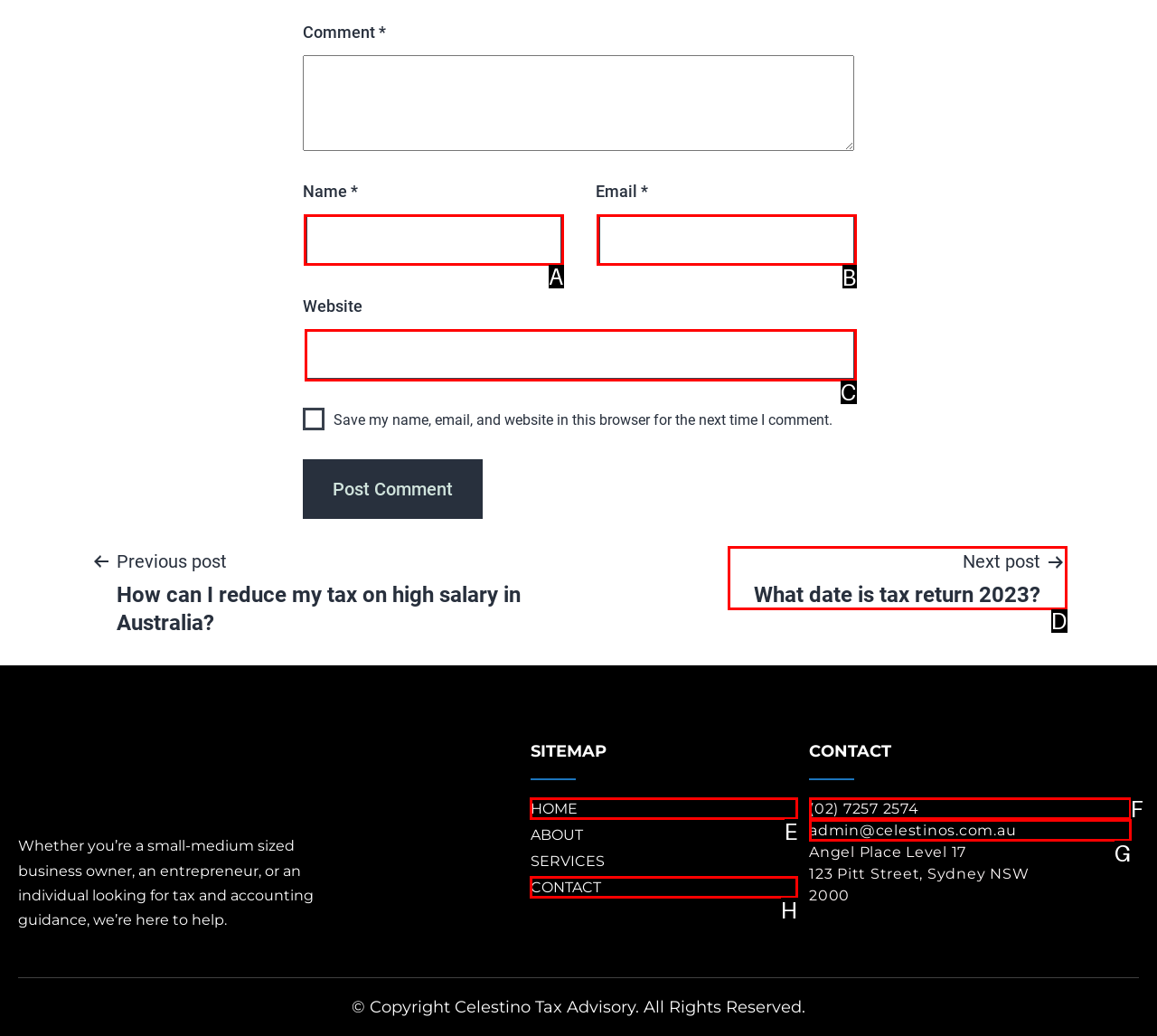Tell me which letter I should select to achieve the following goal: Type your name
Answer with the corresponding letter from the provided options directly.

A